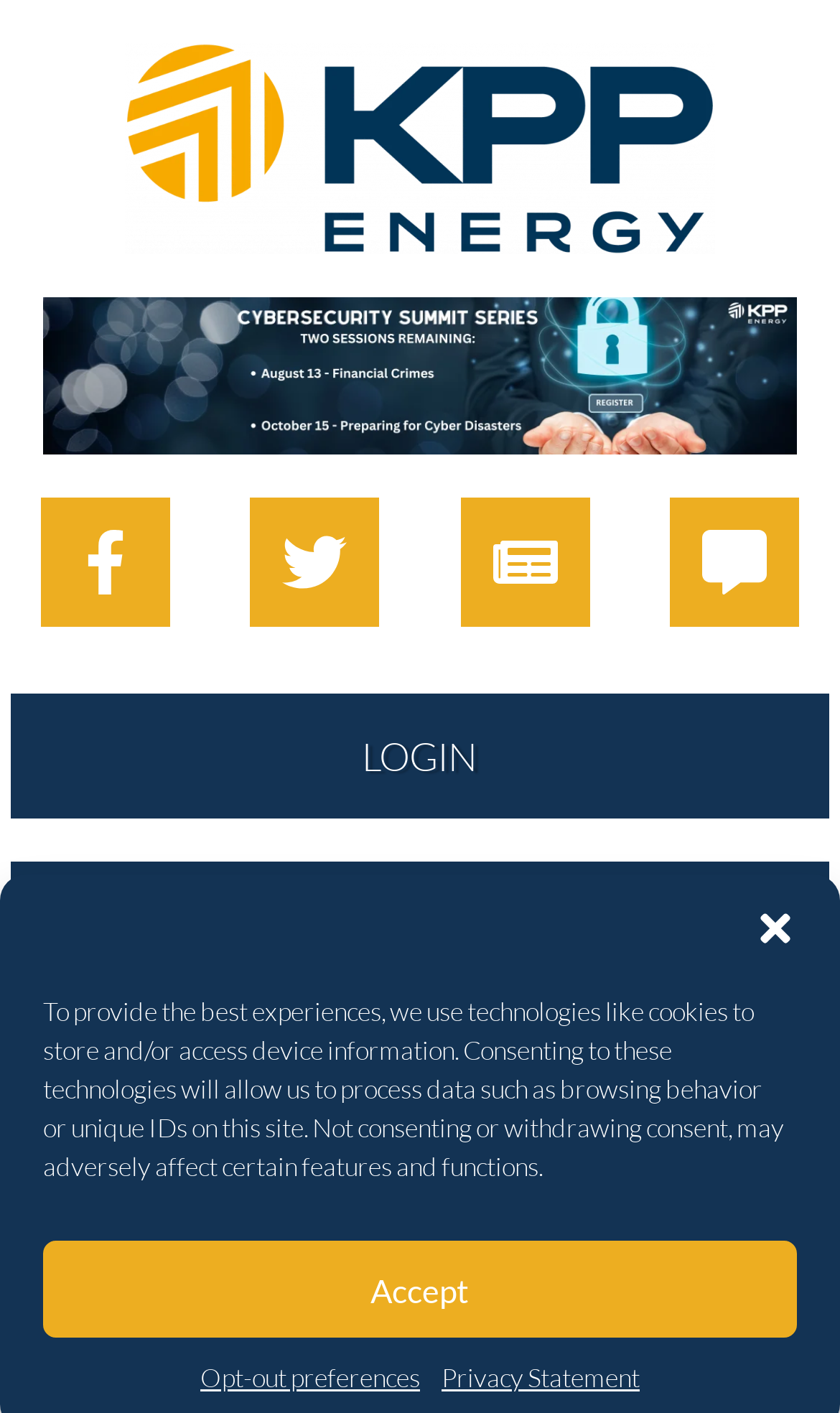Provide the bounding box coordinates for the UI element described in this sentence: "aria-label="Close dialog"". The coordinates should be four float values between 0 and 1, i.e., [left, top, right, bottom].

[0.897, 0.642, 0.949, 0.672]